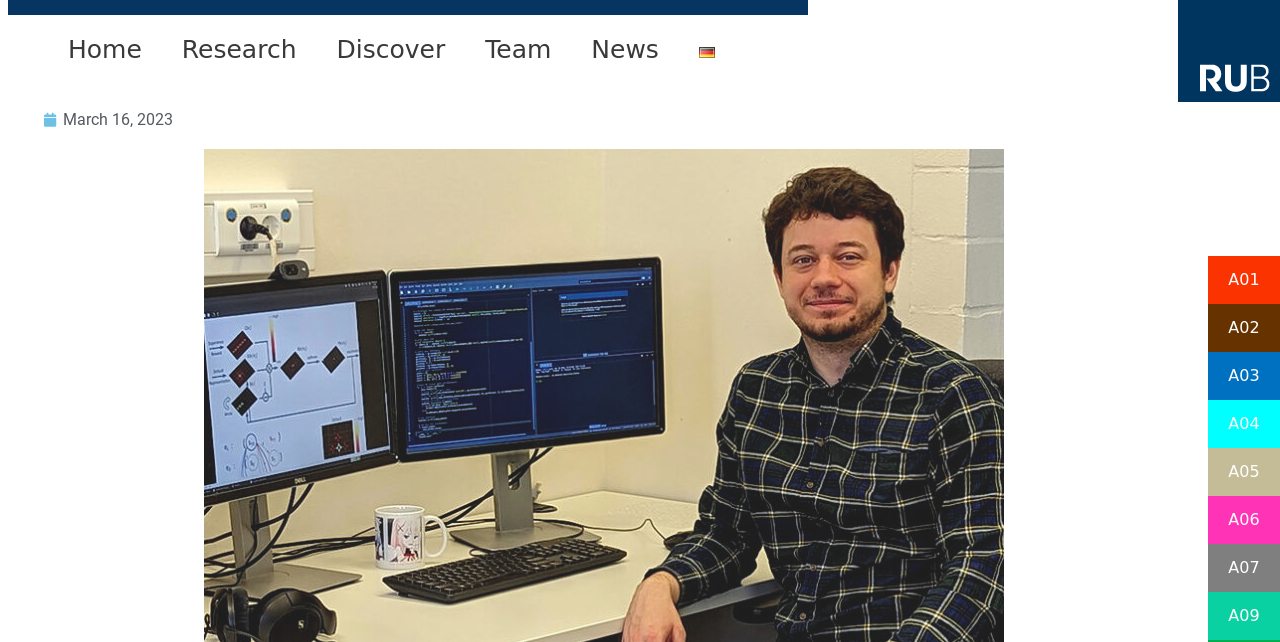Determine the bounding box coordinates of the target area to click to execute the following instruction: "explore A01."

[0.944, 0.399, 1.0, 0.474]